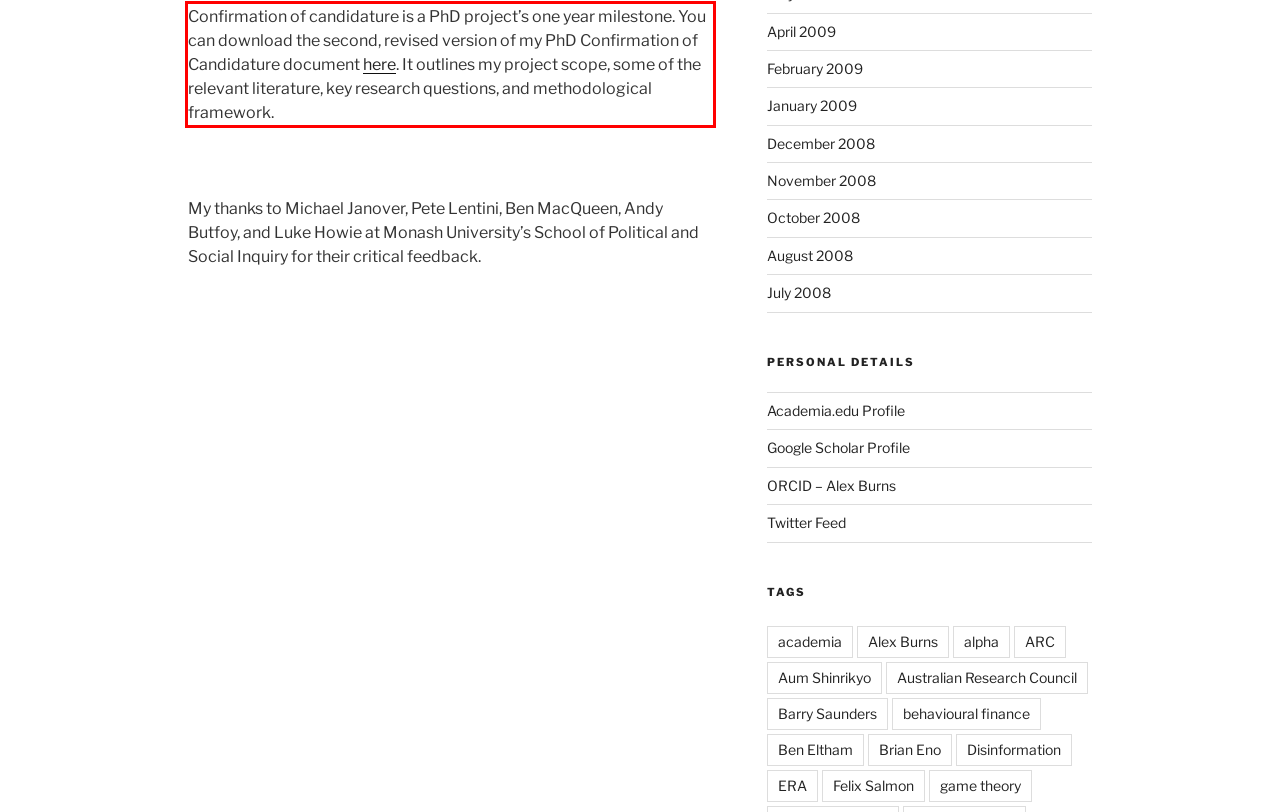Using the provided screenshot, read and generate the text content within the red-bordered area.

Confirmation of candidature is a PhD project’s one year milestone. You can download the second, revised version of my PhD Confirmation of Candidature document here. It outlines my project scope, some of the relevant literature, key research questions, and methodological framework.